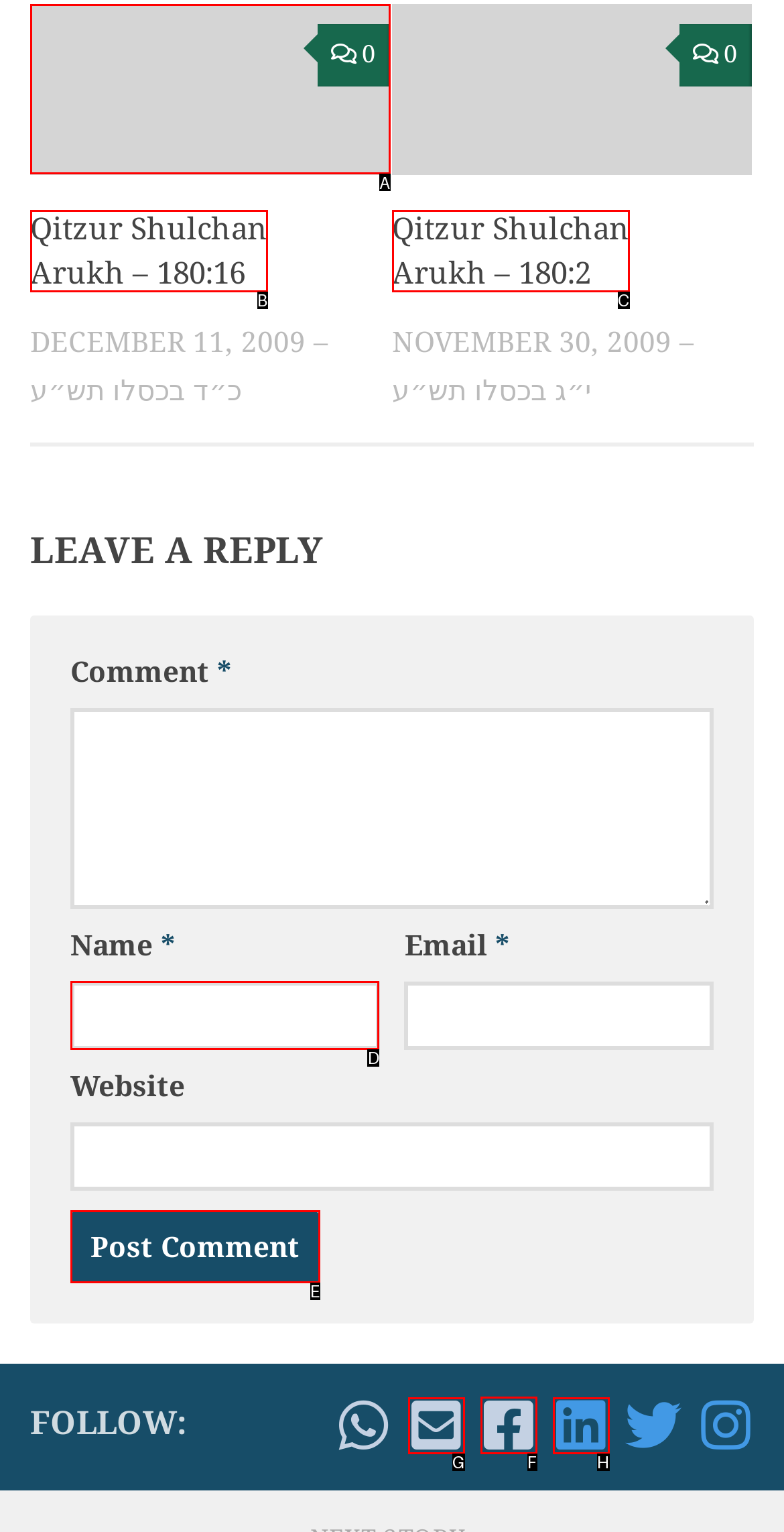Figure out which option to click to perform the following task: Follow on Facebook
Provide the letter of the correct option in your response.

F